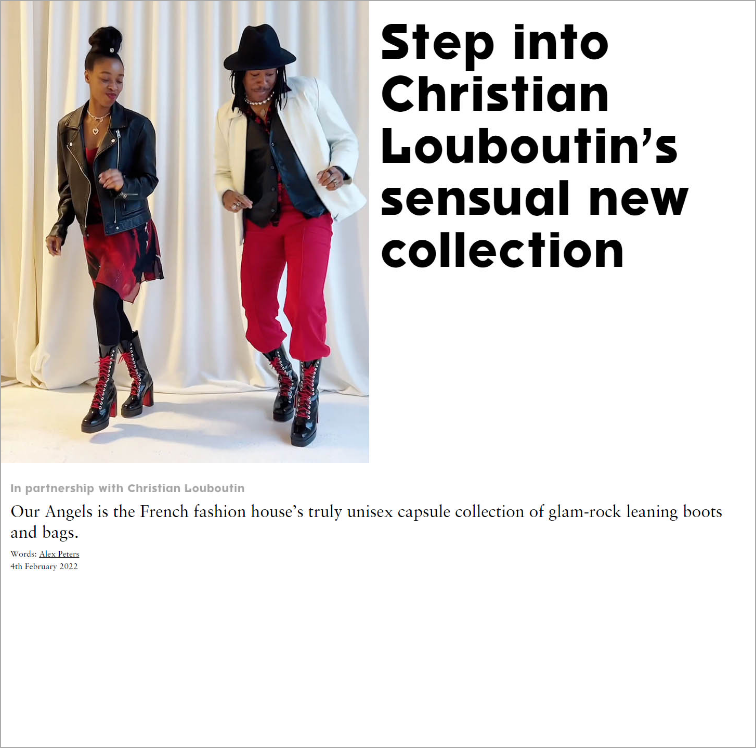What is the date when this promotional piece was published?
Based on the visual, give a brief answer using one word or a short phrase.

February 4, 2022